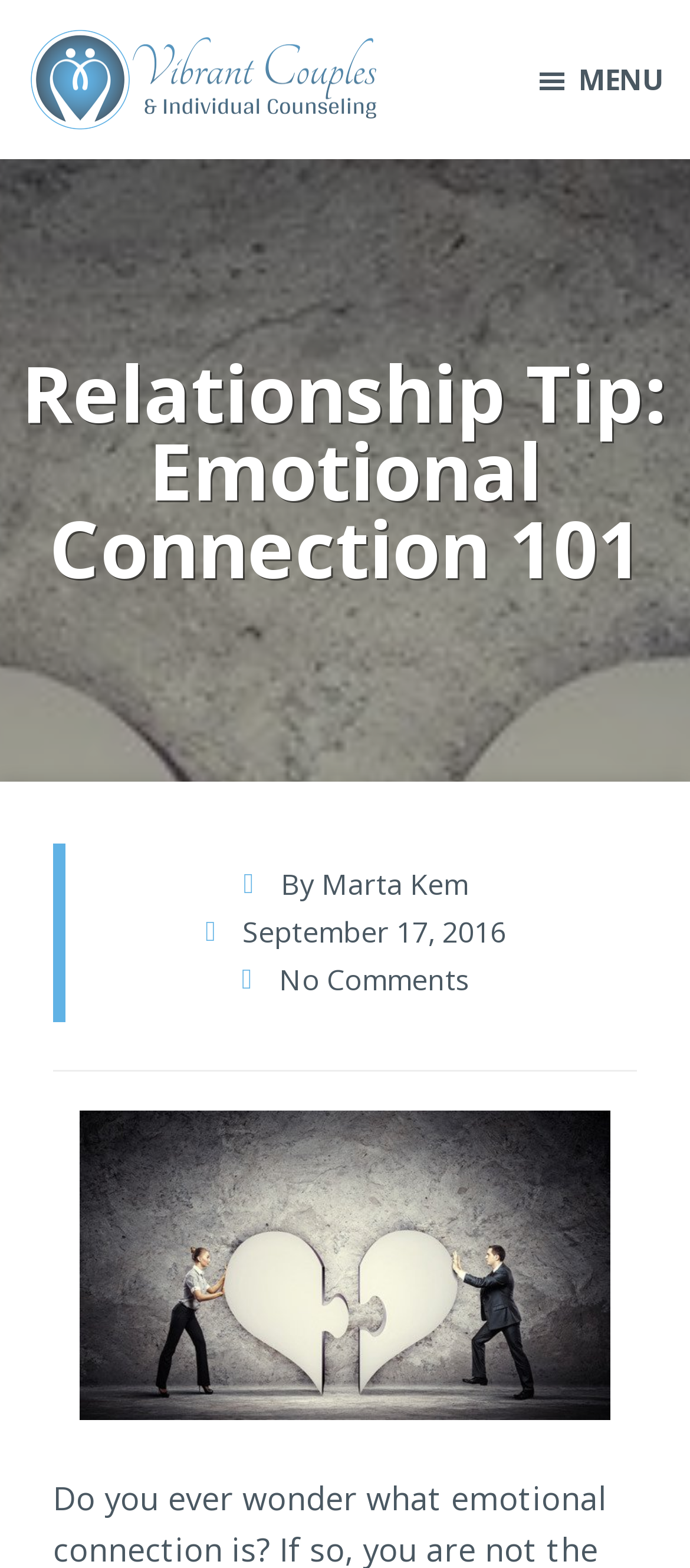When was the article 'Emotional Connection 101' published?
Could you answer the question in a detailed manner, providing as much information as possible?

I found the publication date by looking at the link element that says 'September 17, 2016' below the heading 'Relationship Tip: Emotional Connection 101'.